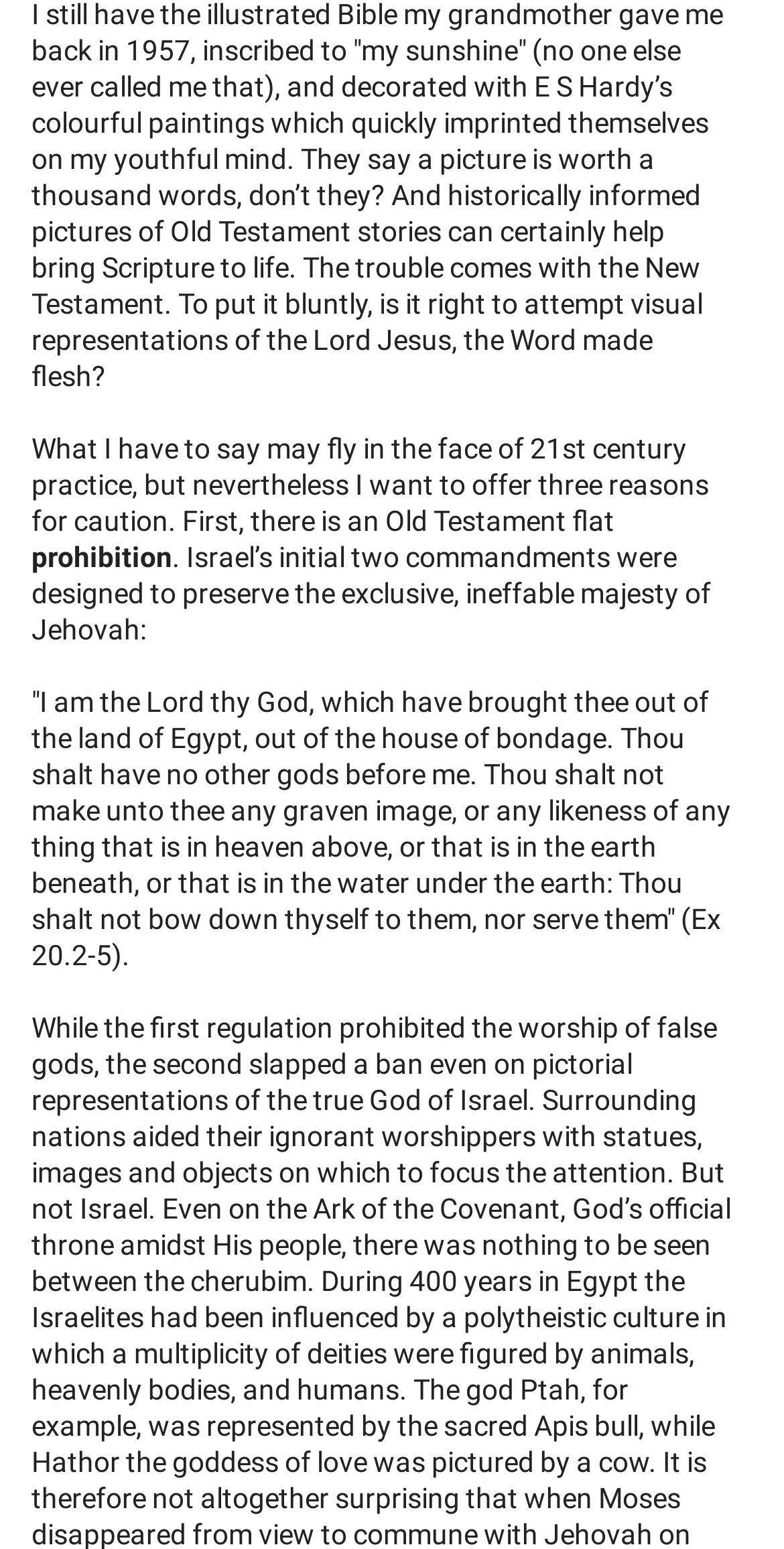Determine the bounding box coordinates for the UI element with the following description: "aria-label="Share on Facebook"". The coordinates should be four float numbers between 0 and 1, represented as [left, top, right, bottom].

None